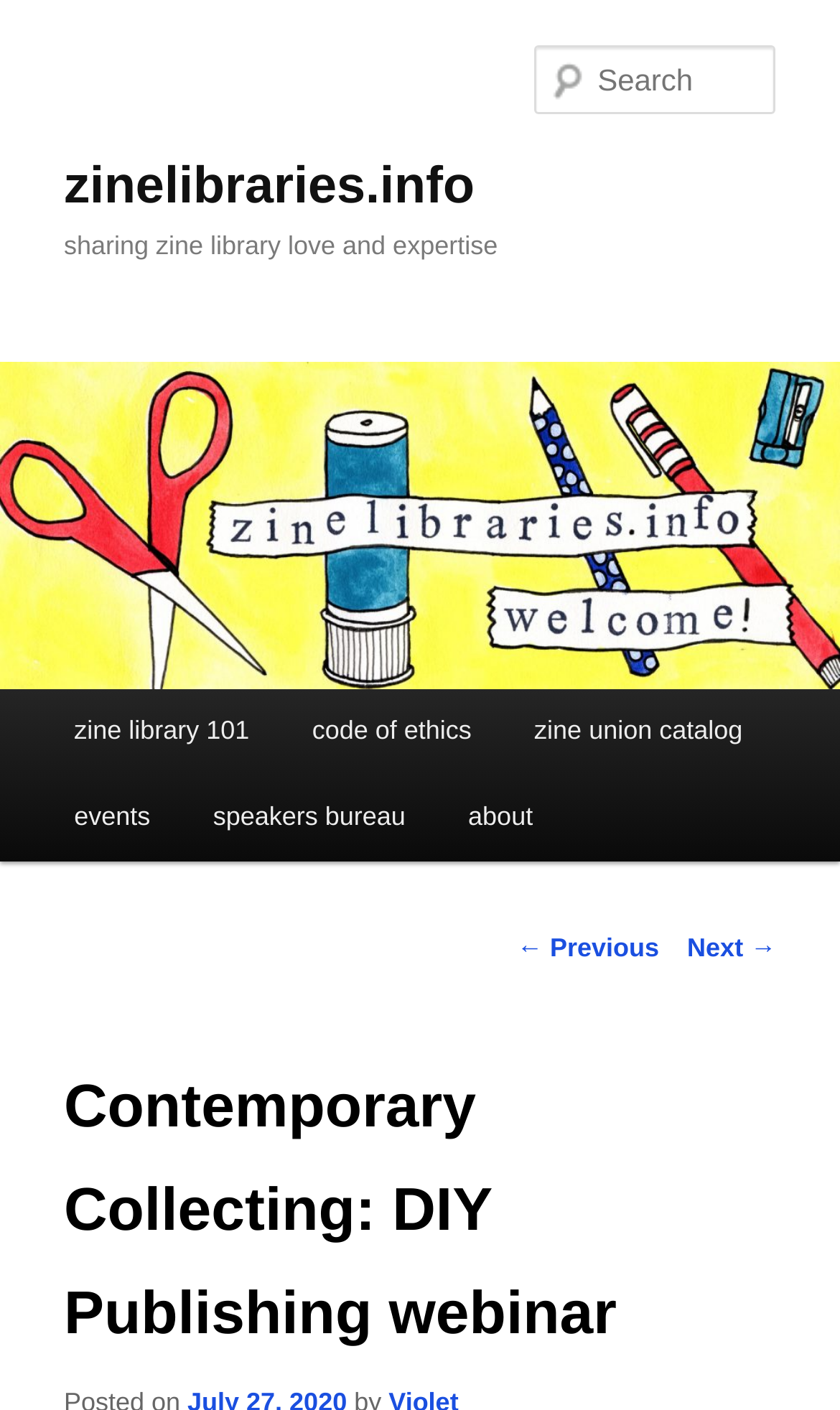What is the topic of the current webpage?
Please provide a comprehensive answer based on the details in the screenshot.

The topic of the current webpage can be found in the heading element with the text 'Contemporary Collecting: DIY Publishing webinar' which is located near the bottom of the webpage.